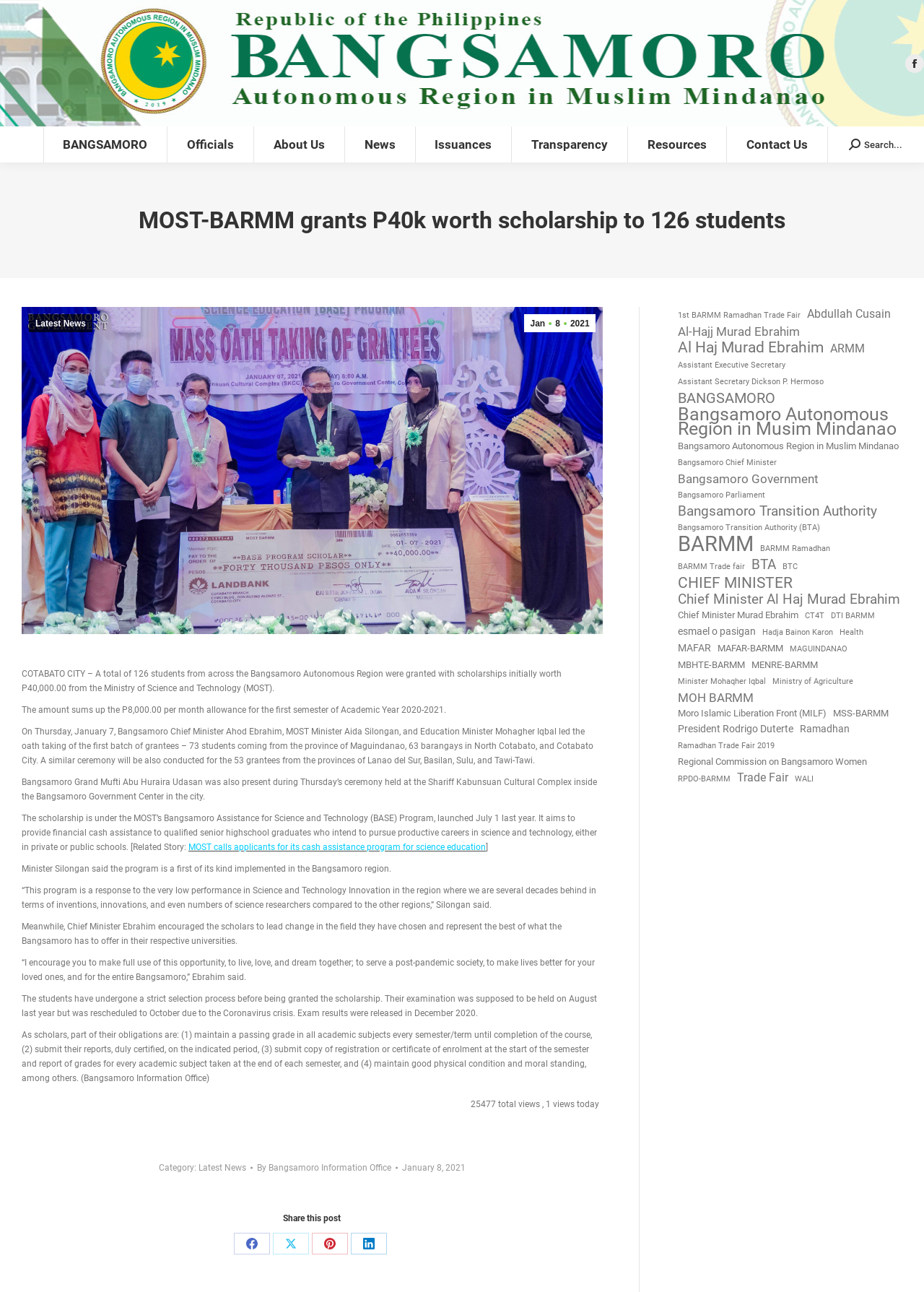Respond to the following question with a brief word or phrase:
How many students were granted scholarships?

126